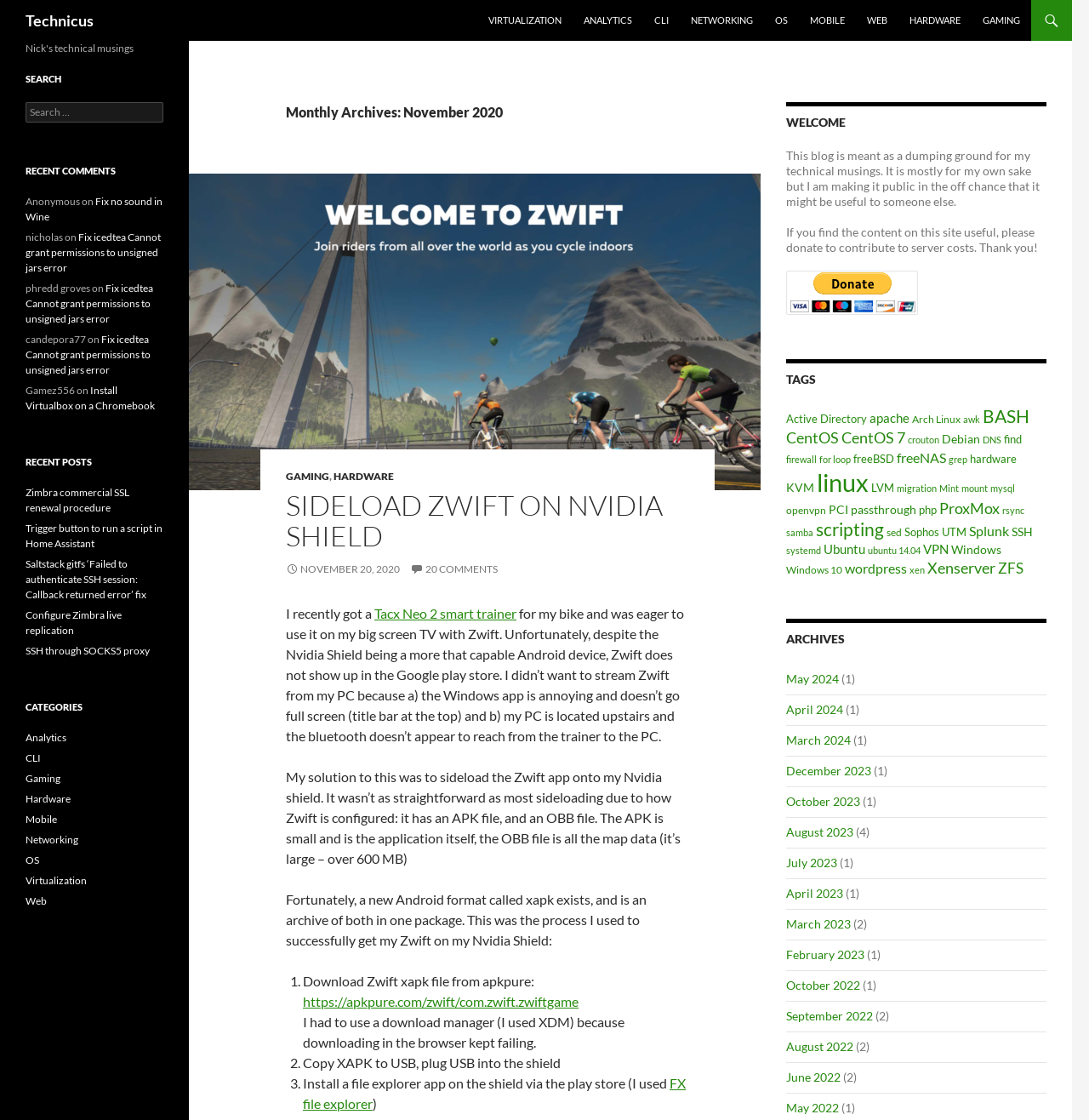Bounding box coordinates are given in the format (top-left x, top-left y, bottom-right x, bottom-right y). All values should be floating point numbers between 0 and 1. Provide the bounding box coordinate for the UI element described as: Debian

[0.865, 0.385, 0.9, 0.398]